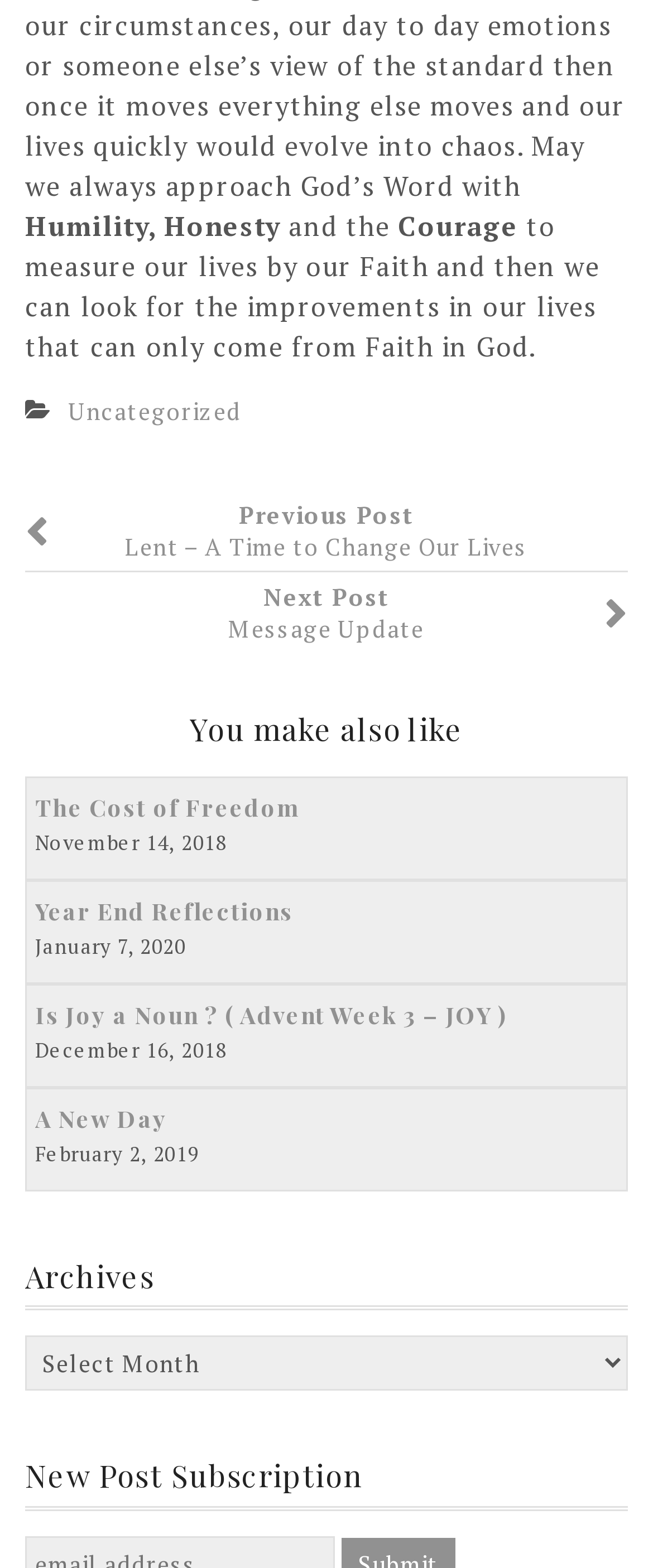Please identify the bounding box coordinates of the region to click in order to complete the task: "Subscribe to new posts". The coordinates must be four float numbers between 0 and 1, specified as [left, top, right, bottom].

[0.038, 0.93, 0.962, 0.963]